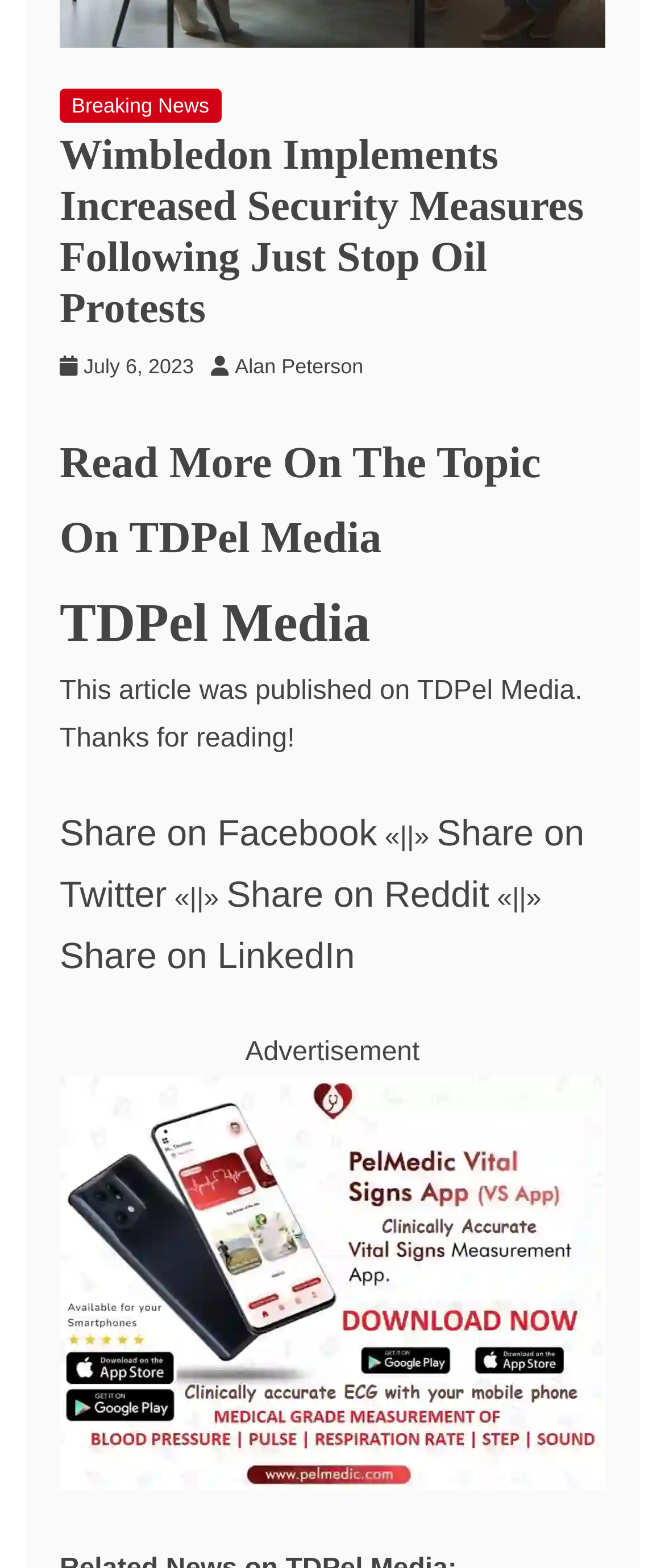Identify the bounding box coordinates for the element that needs to be clicked to fulfill this instruction: "Share on Facebook". Provide the coordinates in the format of four float numbers between 0 and 1: [left, top, right, bottom].

[0.09, 0.518, 0.567, 0.544]